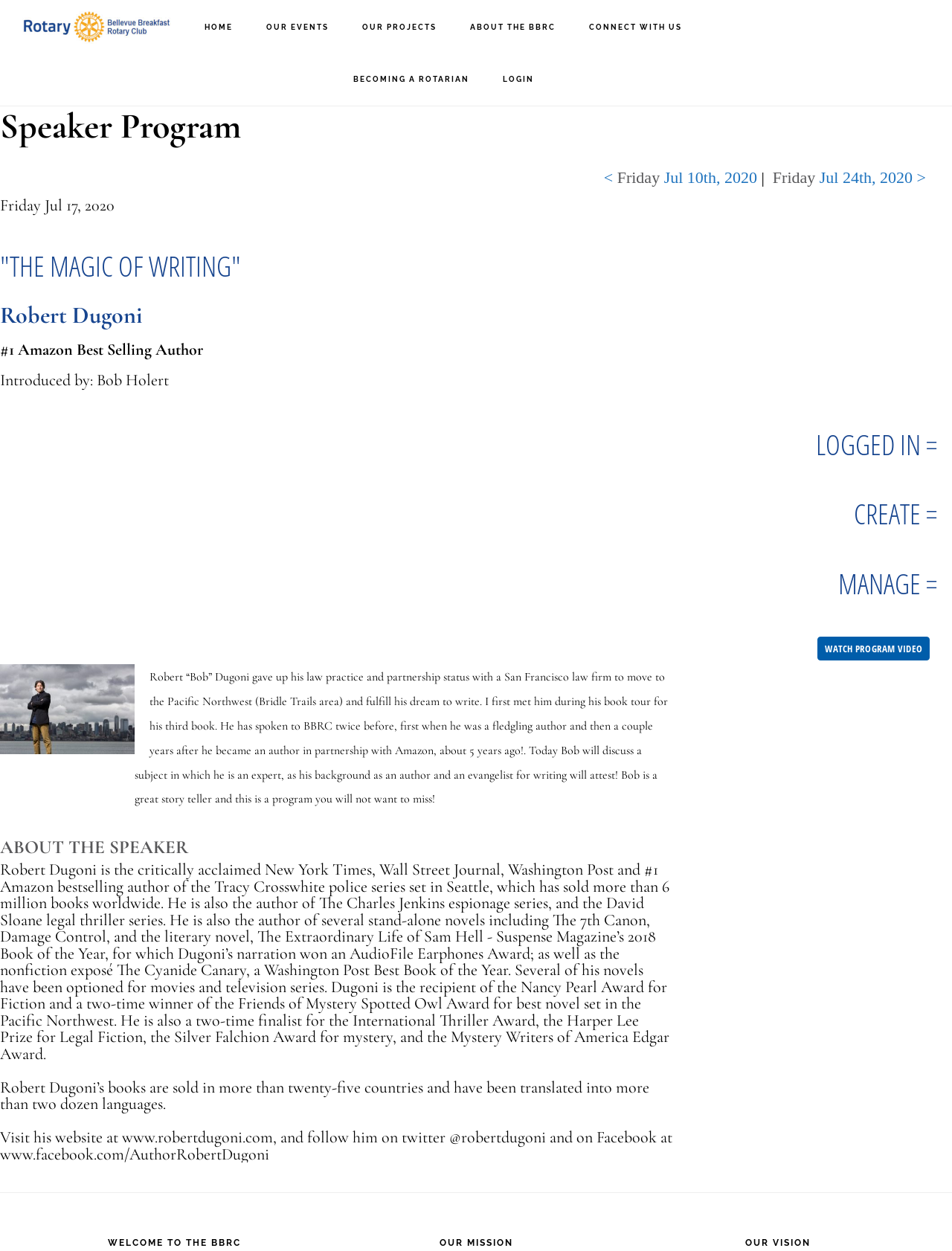Generate a comprehensive description of the webpage.

The webpage is about the Bellevue Breakfast Rotary Club, with a focus on a speaker program featuring Robert Dugoni, a bestselling author. At the top of the page, there are two links to skip to main content and footer. Below that, there is a navigation menu with links to different sections of the website, including home, events, projects, about the club, and more.

The main content of the page is divided into two sections. The top section has a heading "Speaker Program" and features links to navigate to previous and next speaker programs. Below that, there is an article section that provides information about the speaker, Robert Dugoni. The article starts with the date of the program, July 17, 2020, and then introduces the speaker with a heading "THE MAGIC OF WRITING". The speaker's name, Robert Dugoni, is highlighted in a separate heading.

The article then provides a brief introduction to the speaker, mentioning that he is a #1 Amazon Best Selling Author, and that he will discuss the magic of writing. The introduction is followed by a section that lists the speaker's credentials, including his bestselling books and awards.

Below the introduction, there is a link to watch the program video, and then a section about the speaker, which provides more detailed information about his background, writing career, and achievements. The section includes a heading "ABOUT THE SPEAKER" and lists his various book series, awards, and achievements.

At the bottom of the page, there are three headings: "WELCOME TO THE BBRC", "OUR MISSION", and "OUR VISION", which likely provide more information about the Bellevue Breakfast Rotary Club.